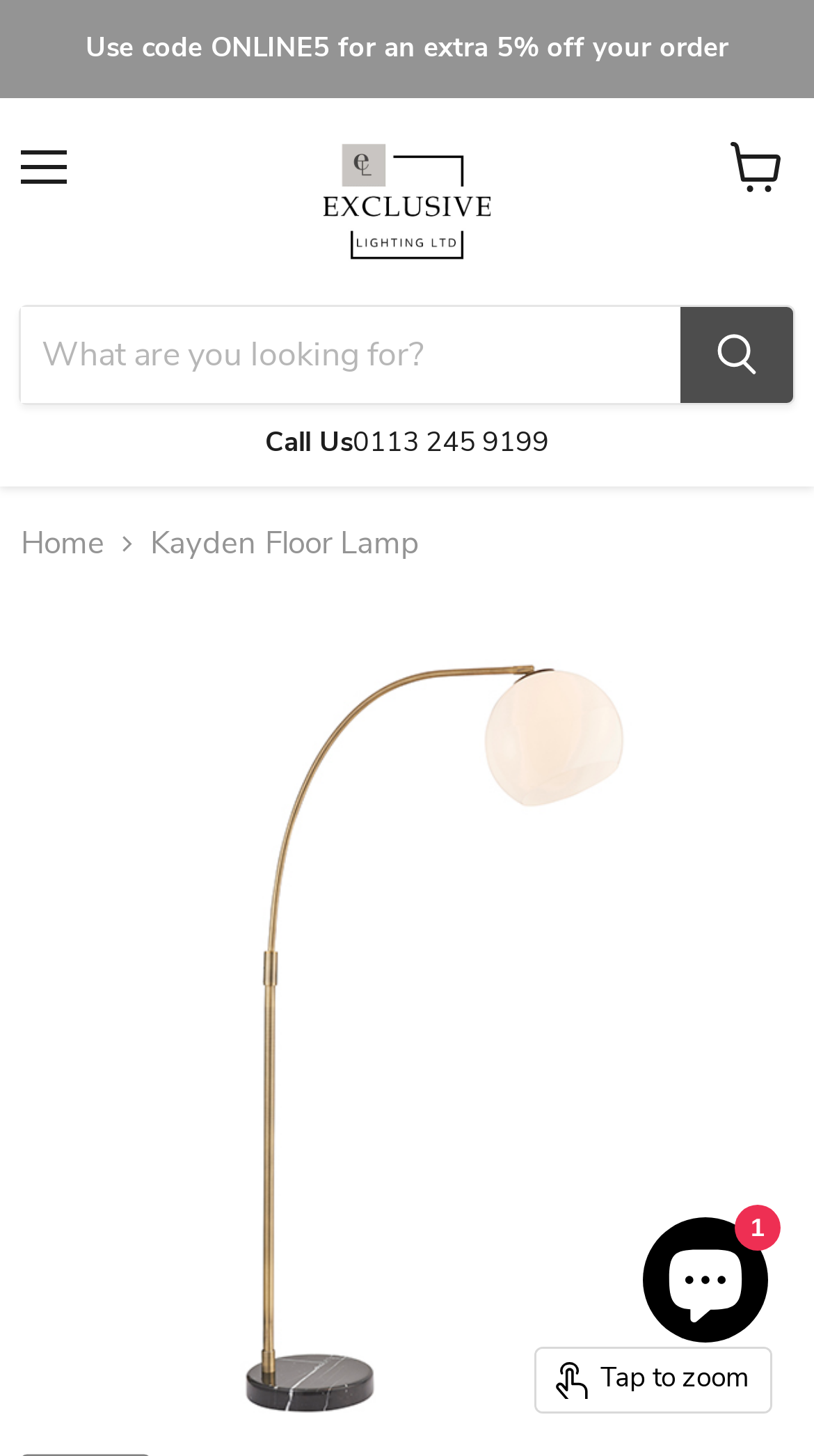Using the element description: "Home", determine the bounding box coordinates for the specified UI element. The coordinates should be four float numbers between 0 and 1, [left, top, right, bottom].

[0.026, 0.361, 0.128, 0.386]